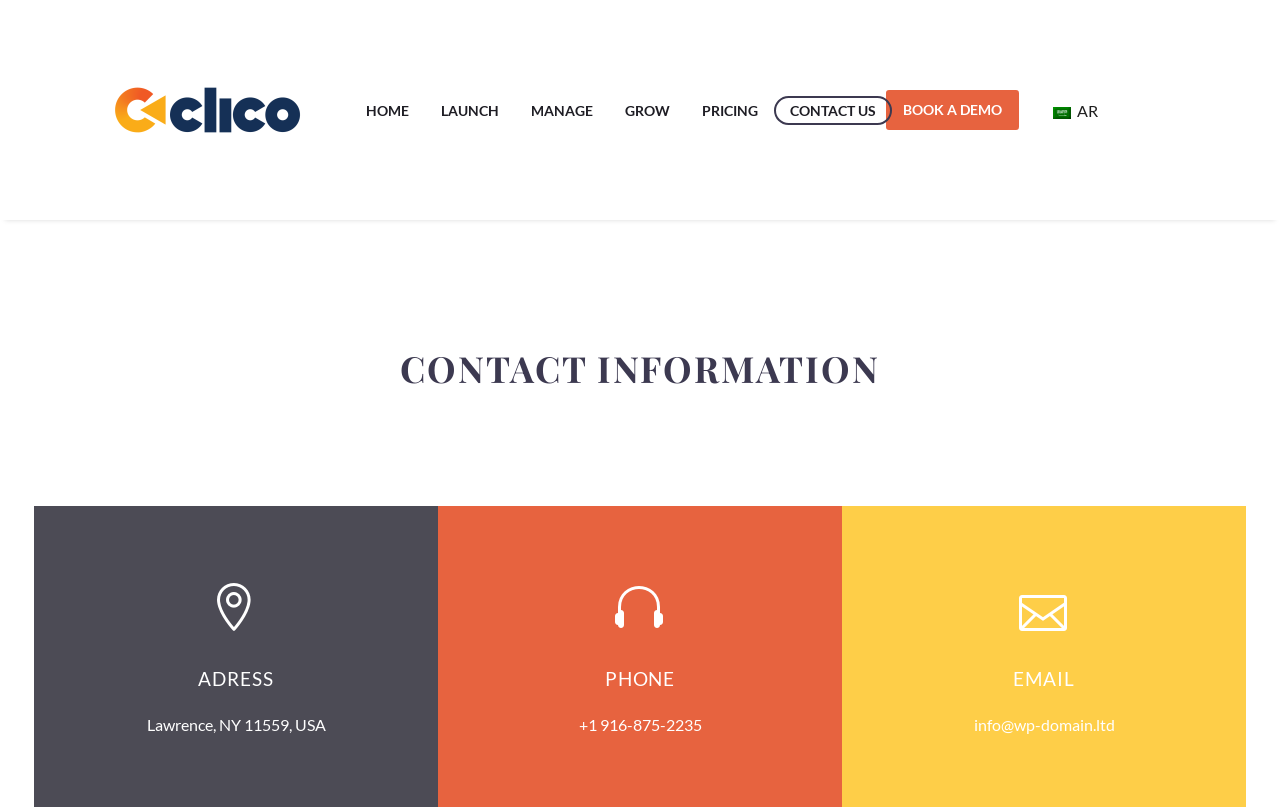What is the phone number of the company?
Look at the image and respond with a one-word or short phrase answer.

+1 916-875-2235